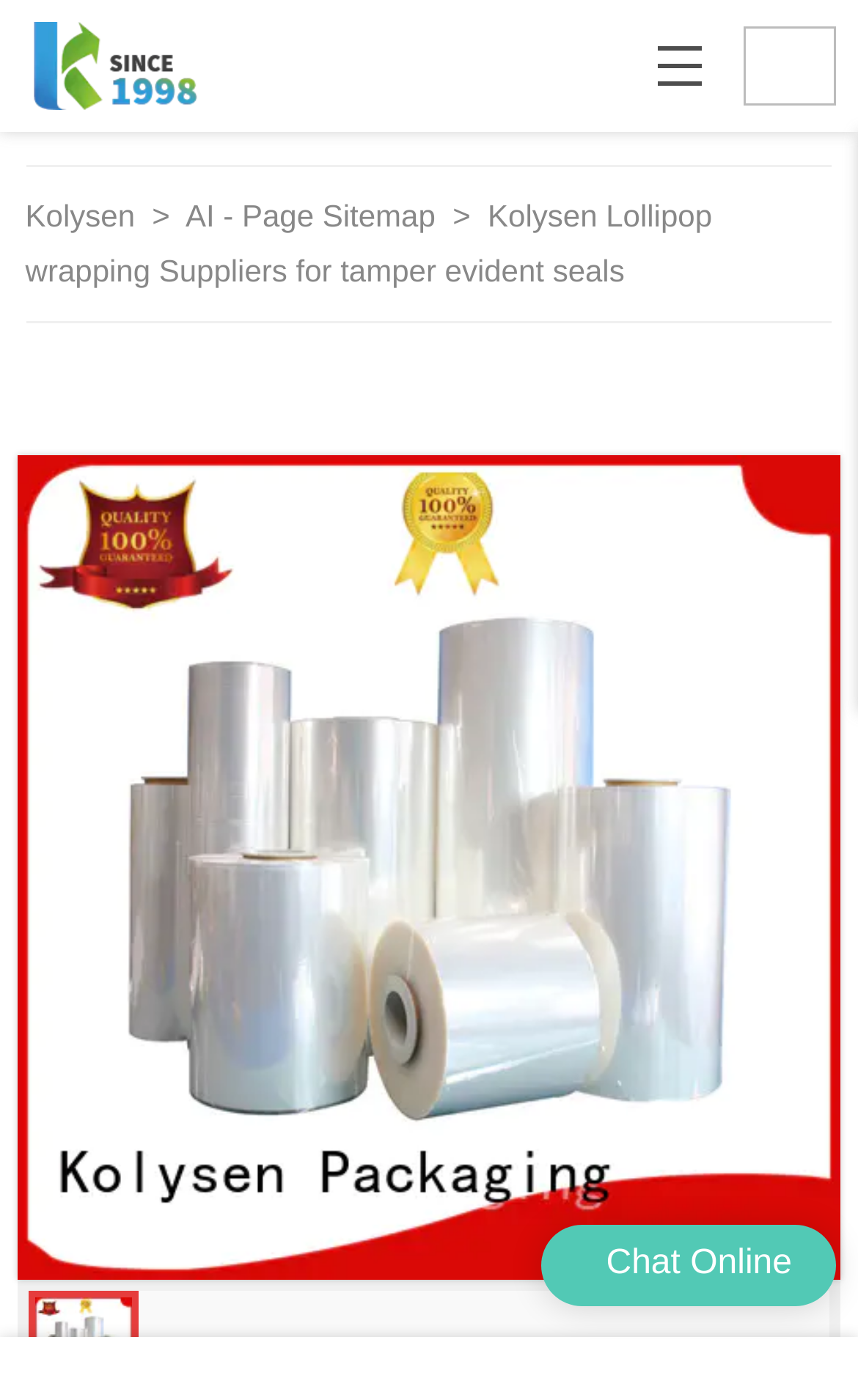Is there a sitemap available?
Using the screenshot, give a one-word or short phrase answer.

Yes